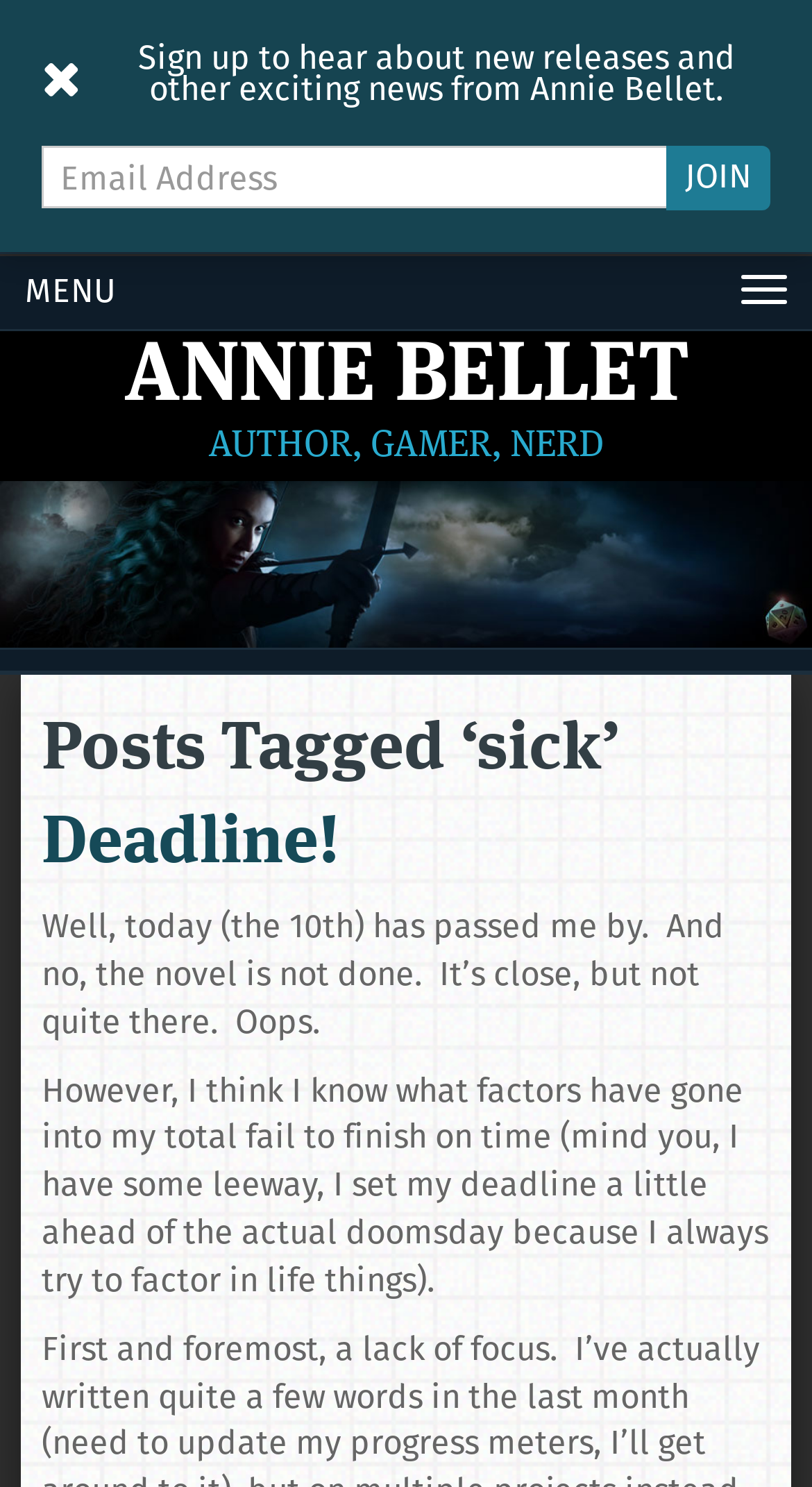Bounding box coordinates are specified in the format (top-left x, top-left y, bottom-right x, bottom-right y). All values are floating point numbers bounded between 0 and 1. Please provide the bounding box coordinate of the region this sentence describes: Annie Bellet

[0.153, 0.225, 0.847, 0.281]